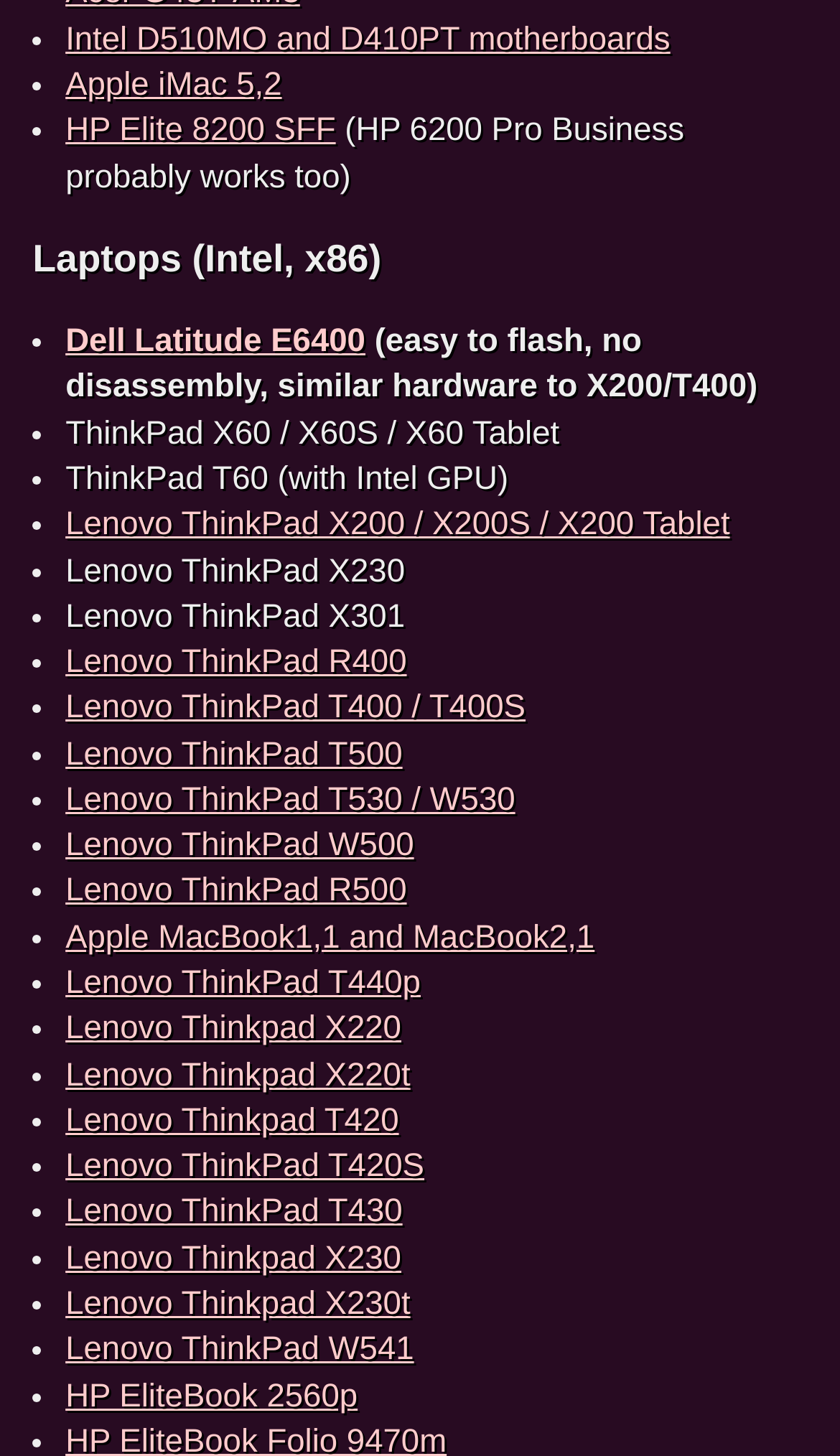Identify the bounding box coordinates of the section to be clicked to complete the task described by the following instruction: "Learn more about Lenovo ThinkPad X200 / X200S / X200 Tablet". The coordinates should be four float numbers between 0 and 1, formatted as [left, top, right, bottom].

[0.078, 0.348, 0.869, 0.373]